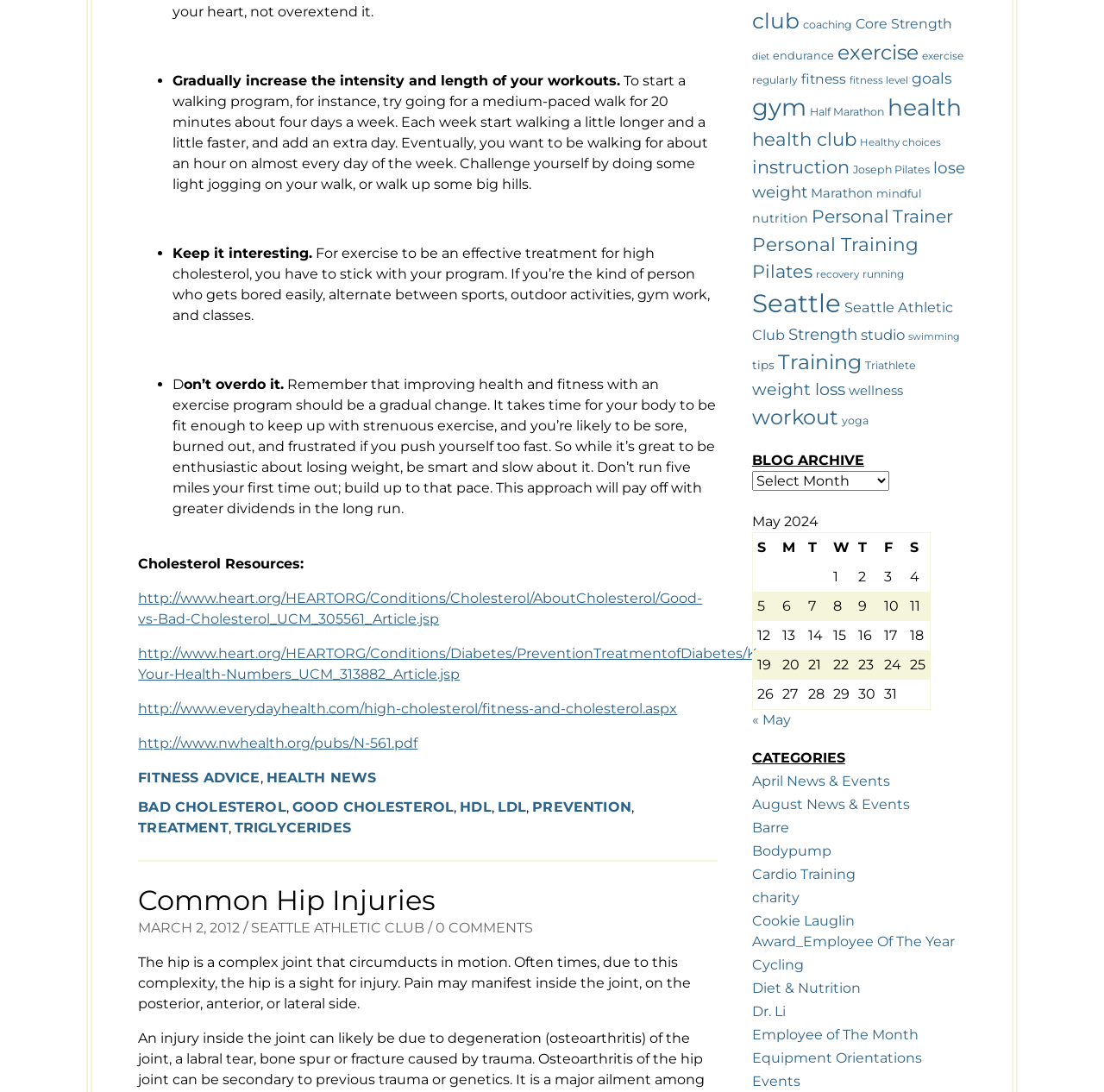Can you identify the bounding box coordinates of the clickable region needed to carry out this instruction: 'Explore 'Core Strength''? The coordinates should be four float numbers within the range of 0 to 1, stated as [left, top, right, bottom].

[0.775, 0.014, 0.862, 0.029]